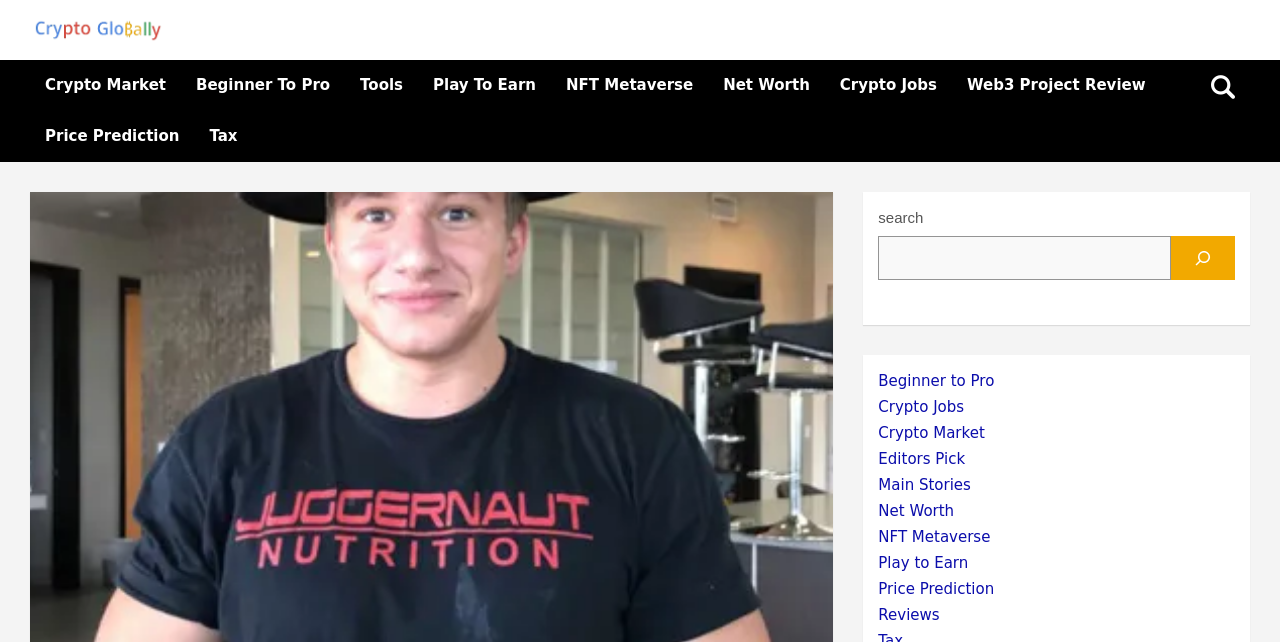Give a one-word or short-phrase answer to the following question: 
What is the purpose of the search bar?

To search the website